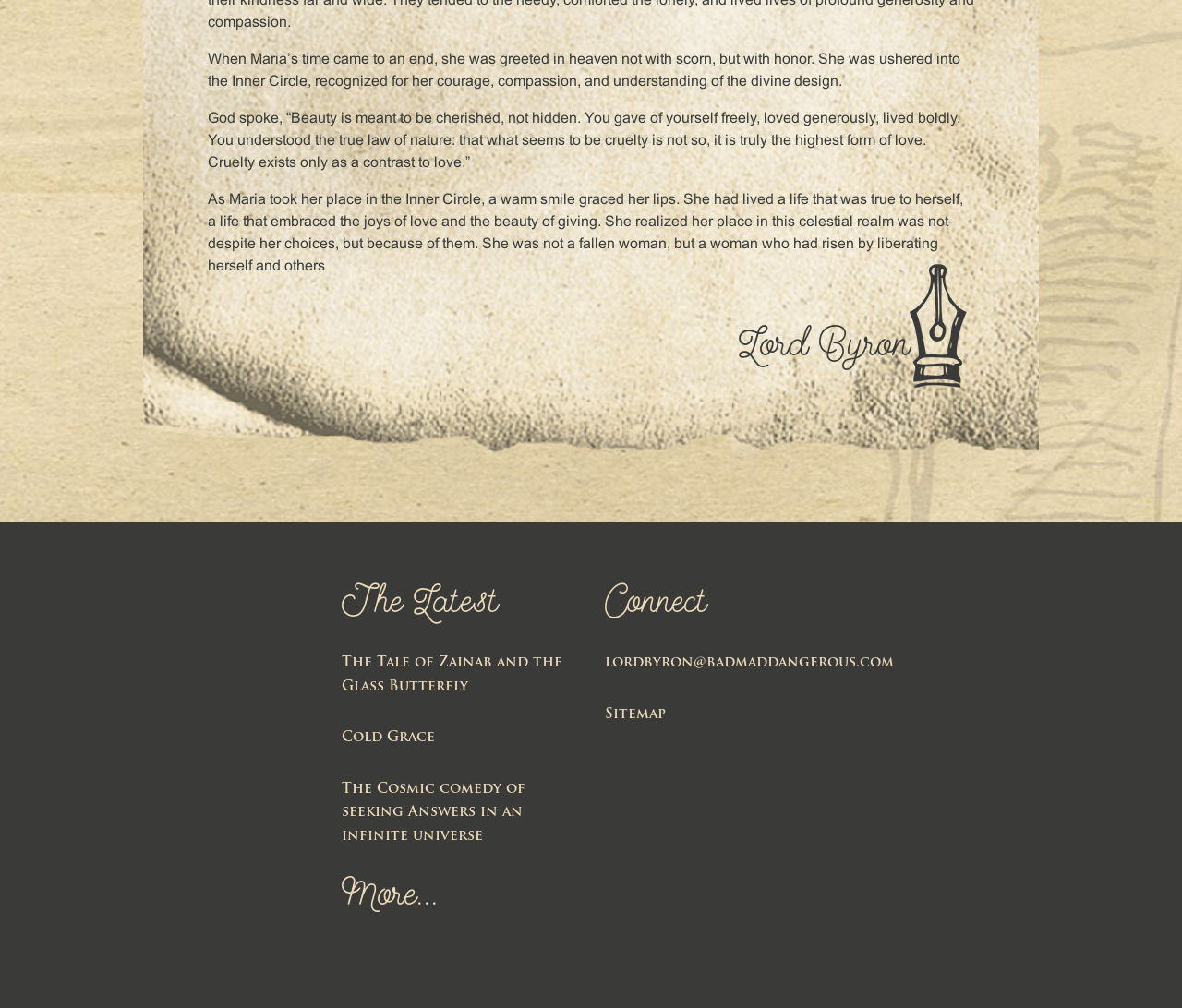What is the last link under 'The Latest' section?
Answer with a single word or phrase by referring to the visual content.

More...